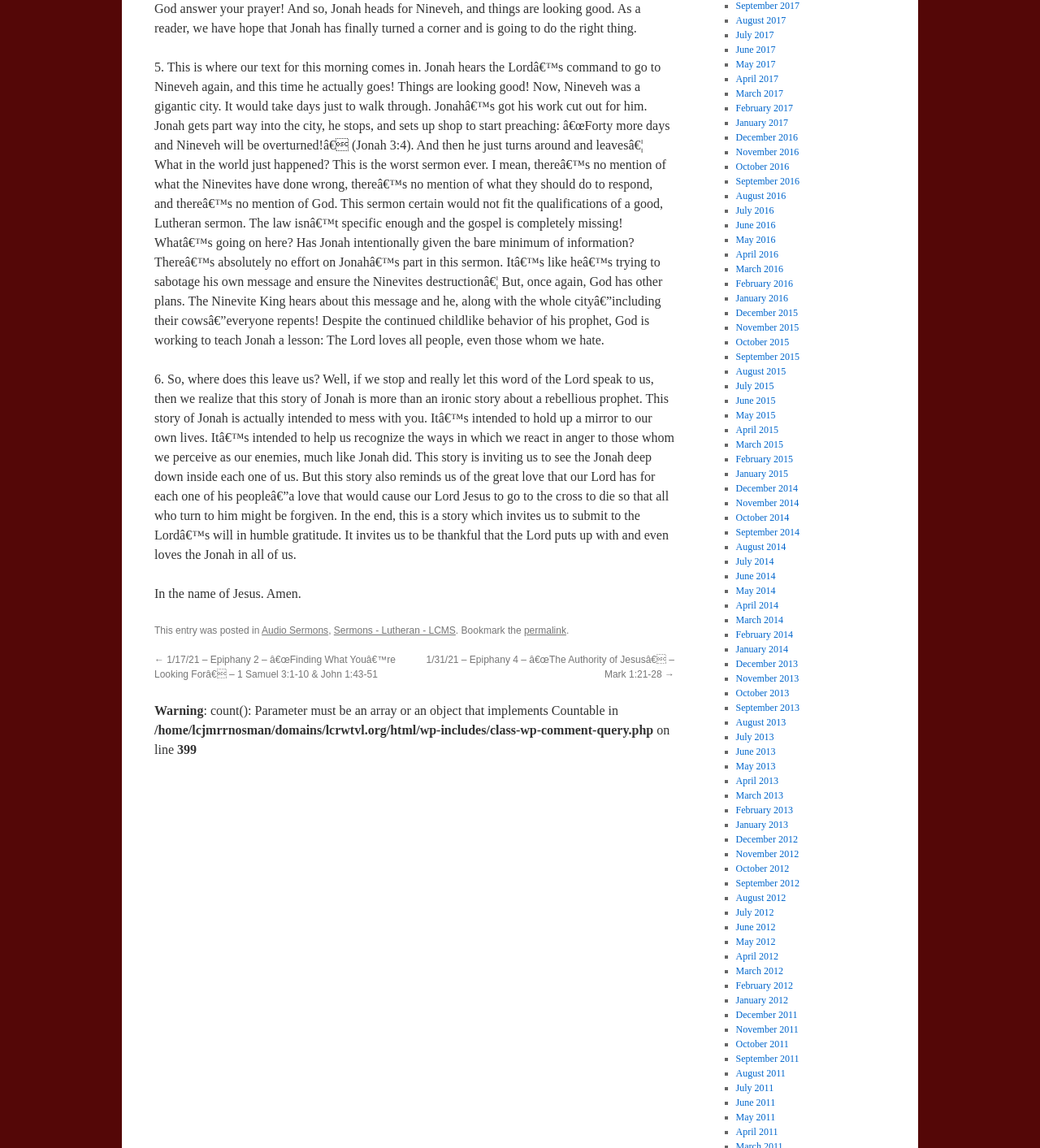Please specify the bounding box coordinates for the clickable region that will help you carry out the instruction: "Click the '← 1/17/21 – Epiphany 2 – “Finding What You’re Looking For” – 1 Samuel 3:1-10 & John 1:43-51' link".

[0.148, 0.569, 0.38, 0.592]